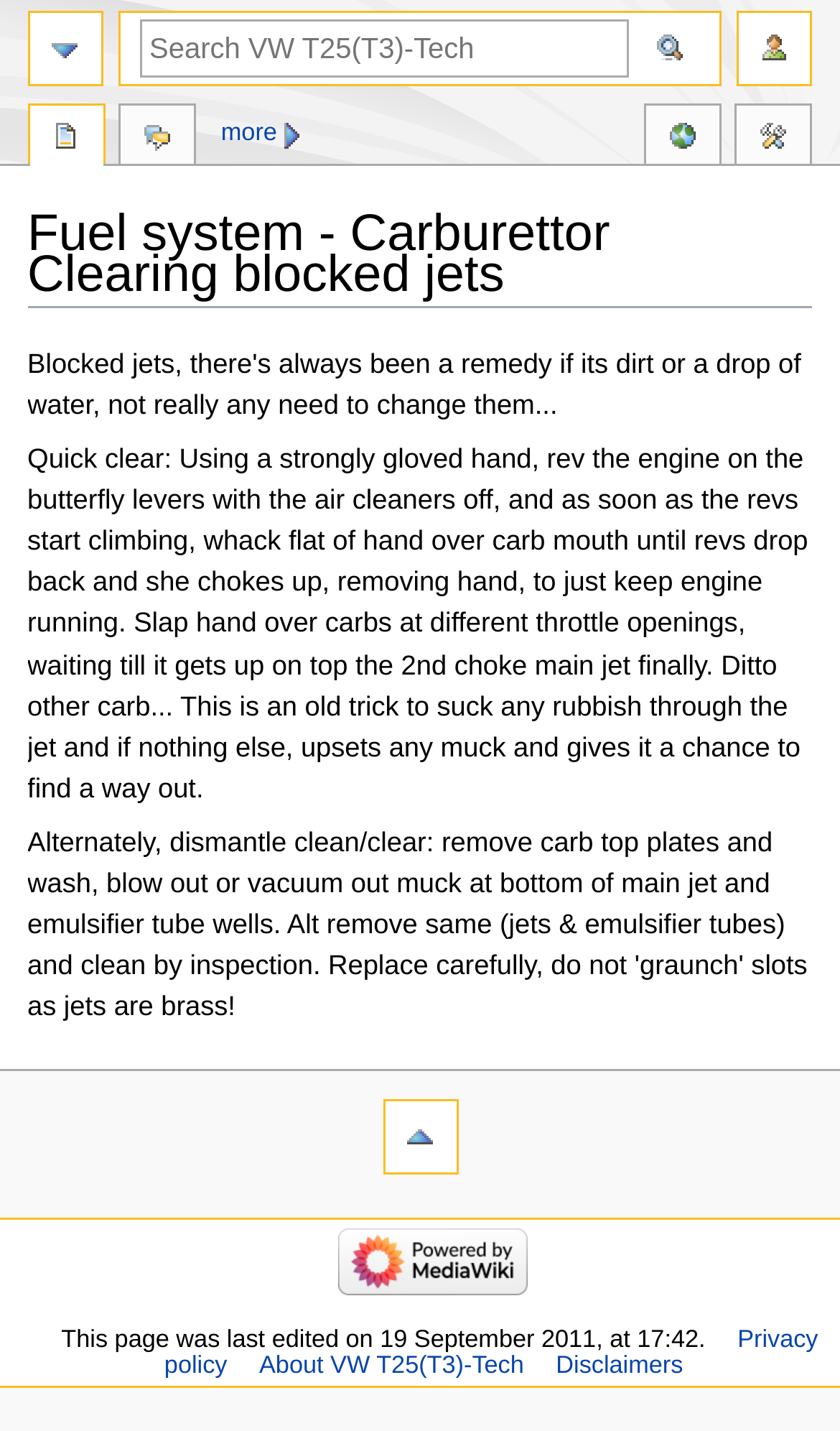Find the bounding box coordinates of the clickable area that will achieve the following instruction: "Click on discussion".

[0.143, 0.073, 0.231, 0.121]